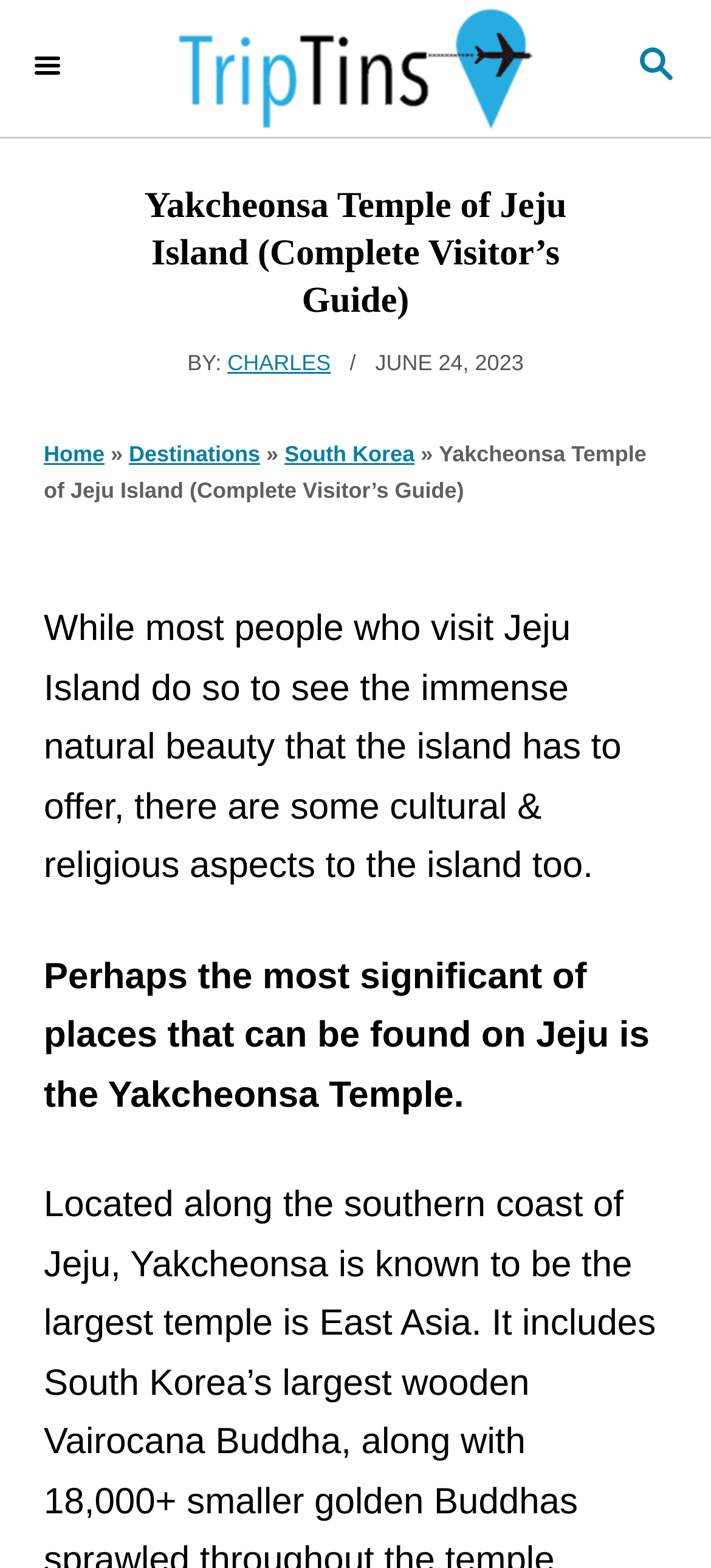Answer this question using a single word or a brief phrase:
What is the purpose of the SEARCH button?

To search the website